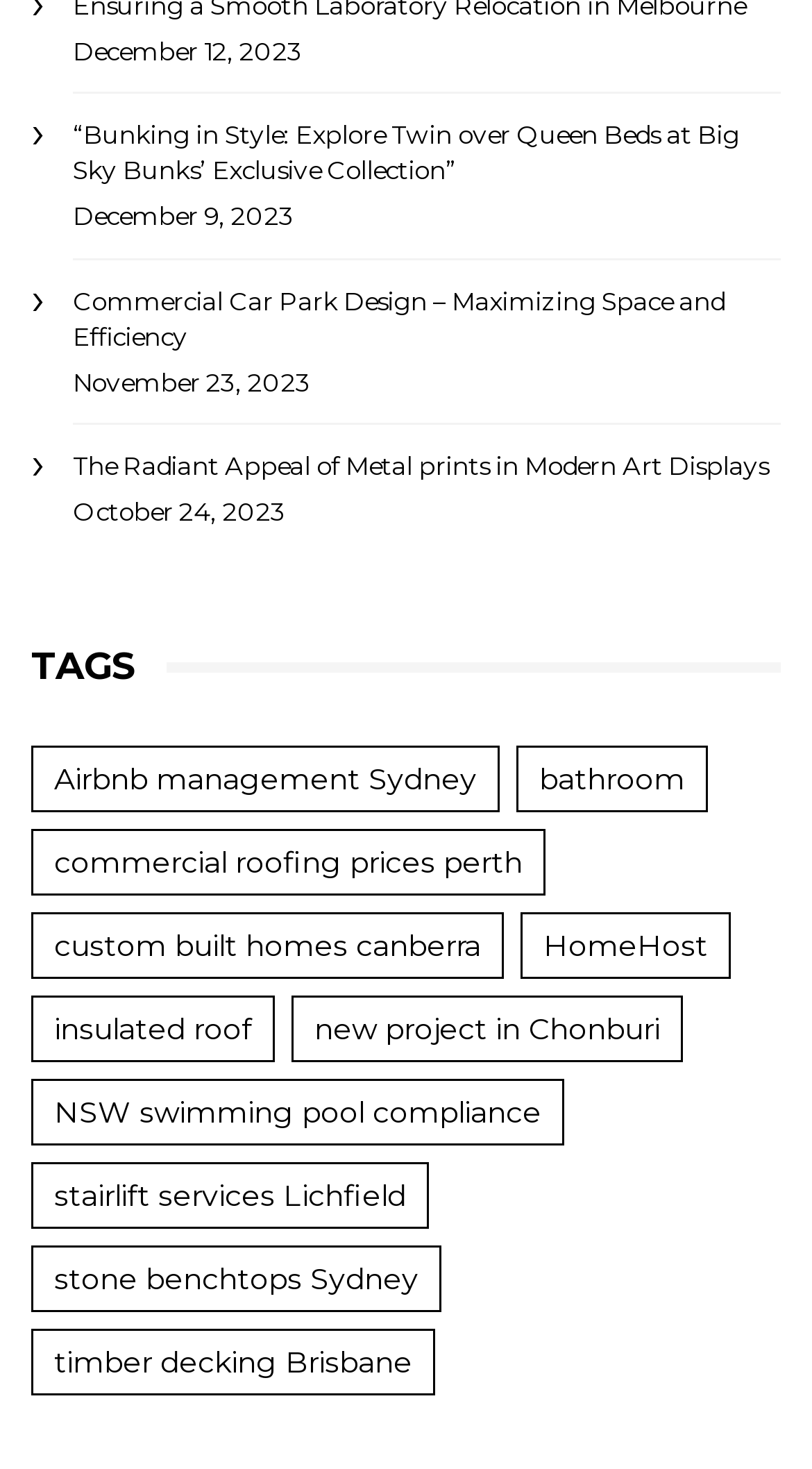Provide the bounding box coordinates of the UI element that matches the description: "Contact Us".

None